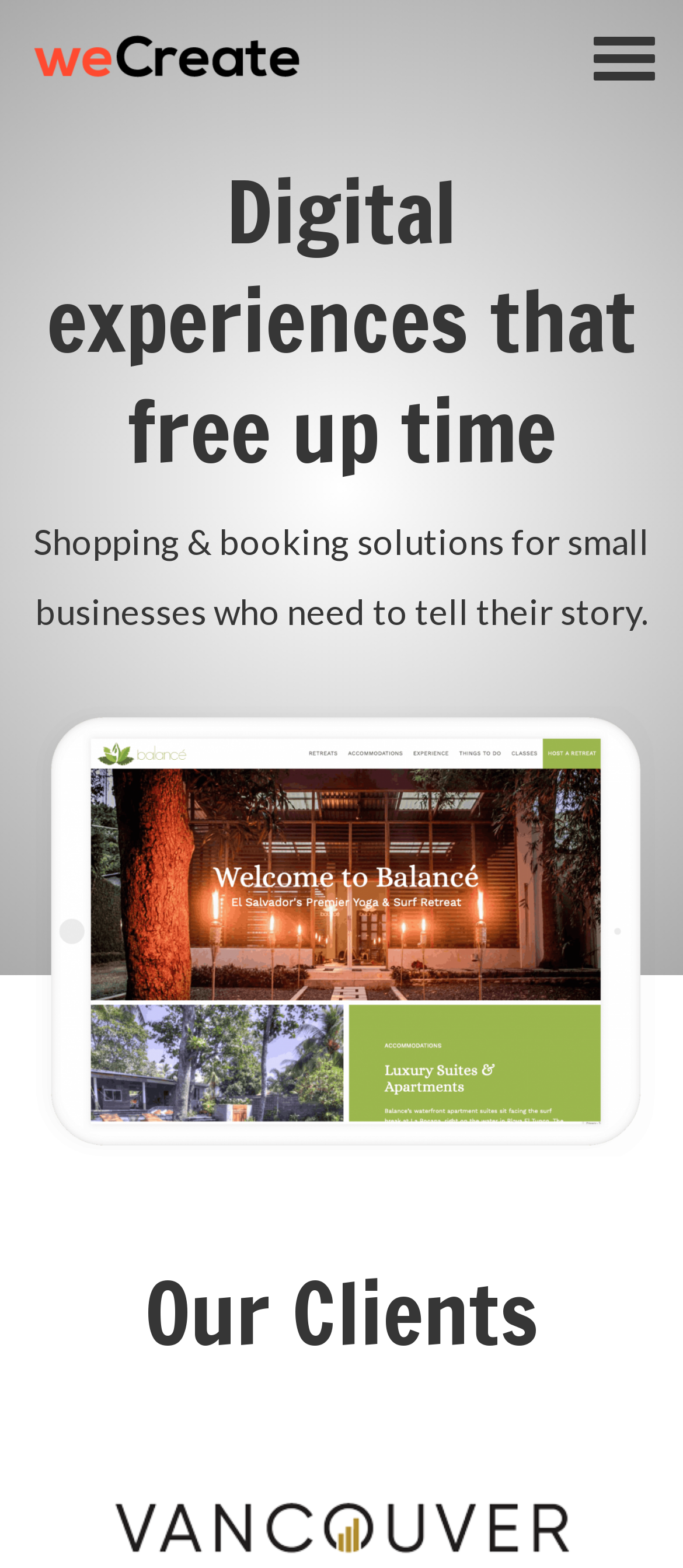What section is below the primary menu?
Based on the image content, provide your answer in one word or a short phrase.

Our Clients